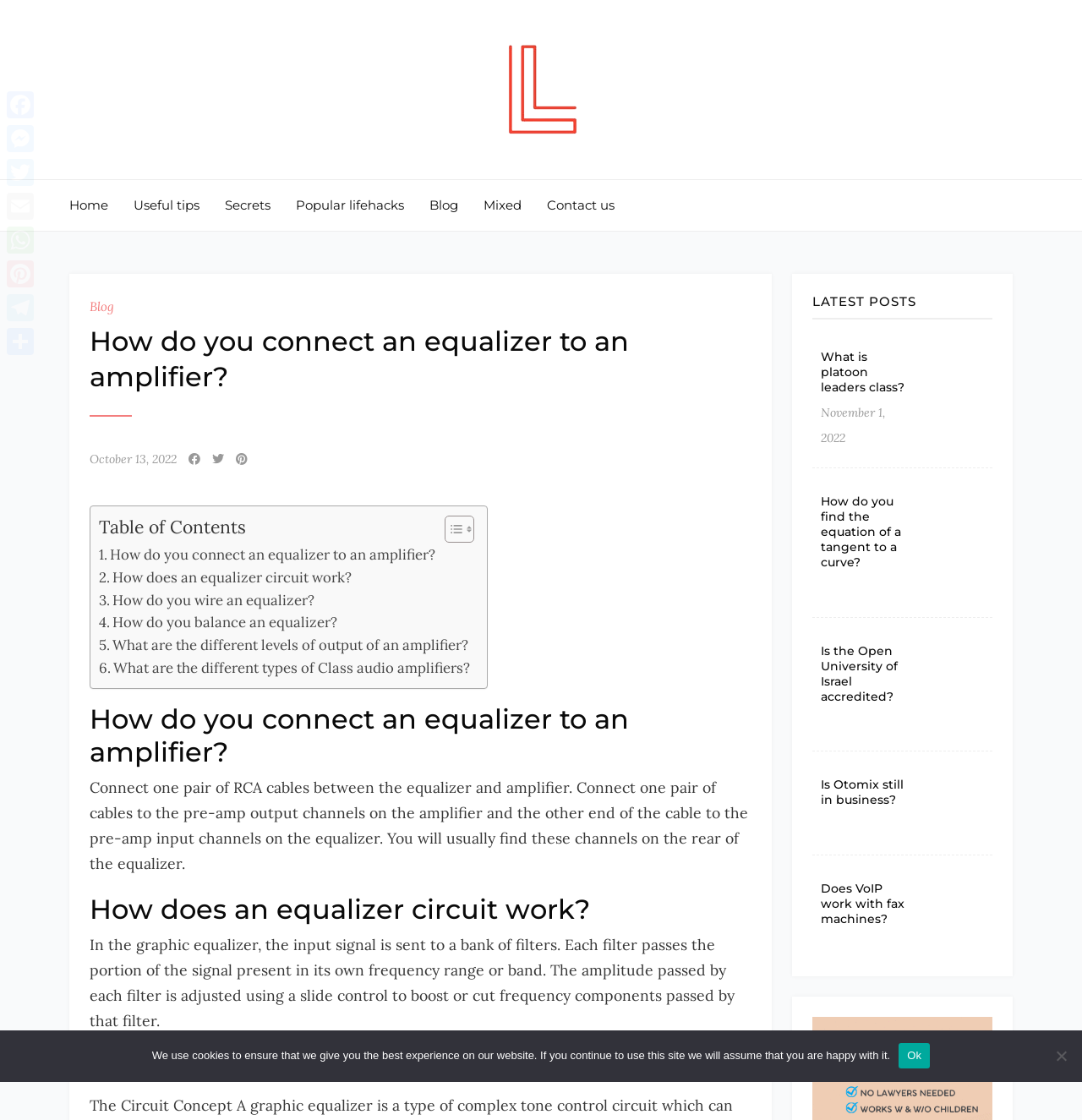Determine the bounding box of the UI component based on this description: "Home". The bounding box coordinates should be four float values between 0 and 1, i.e., [left, top, right, bottom].

[0.064, 0.161, 0.1, 0.206]